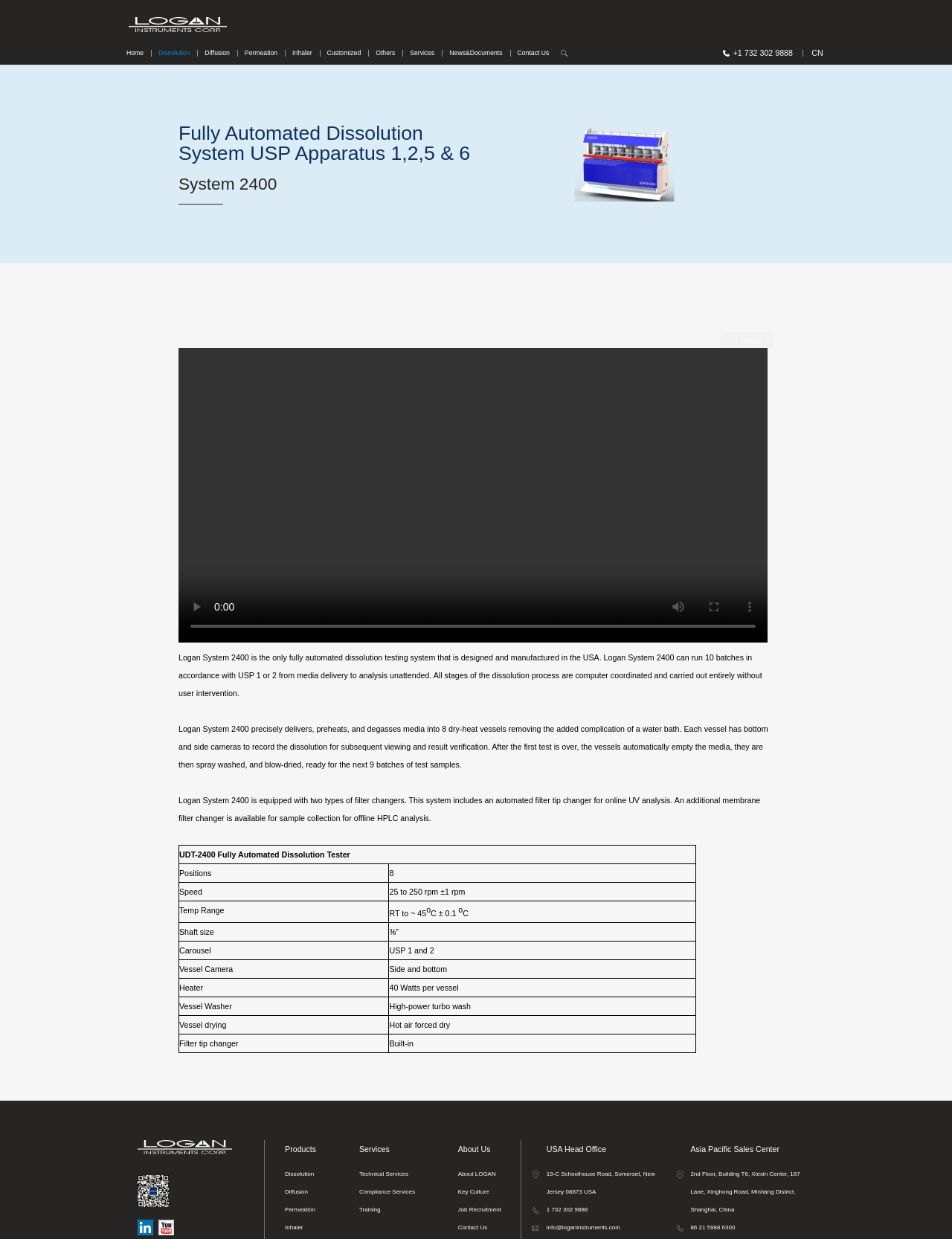Give a concise answer using one word or a phrase to the following question:
How many batches can Logan System 2400 run?

10 batches